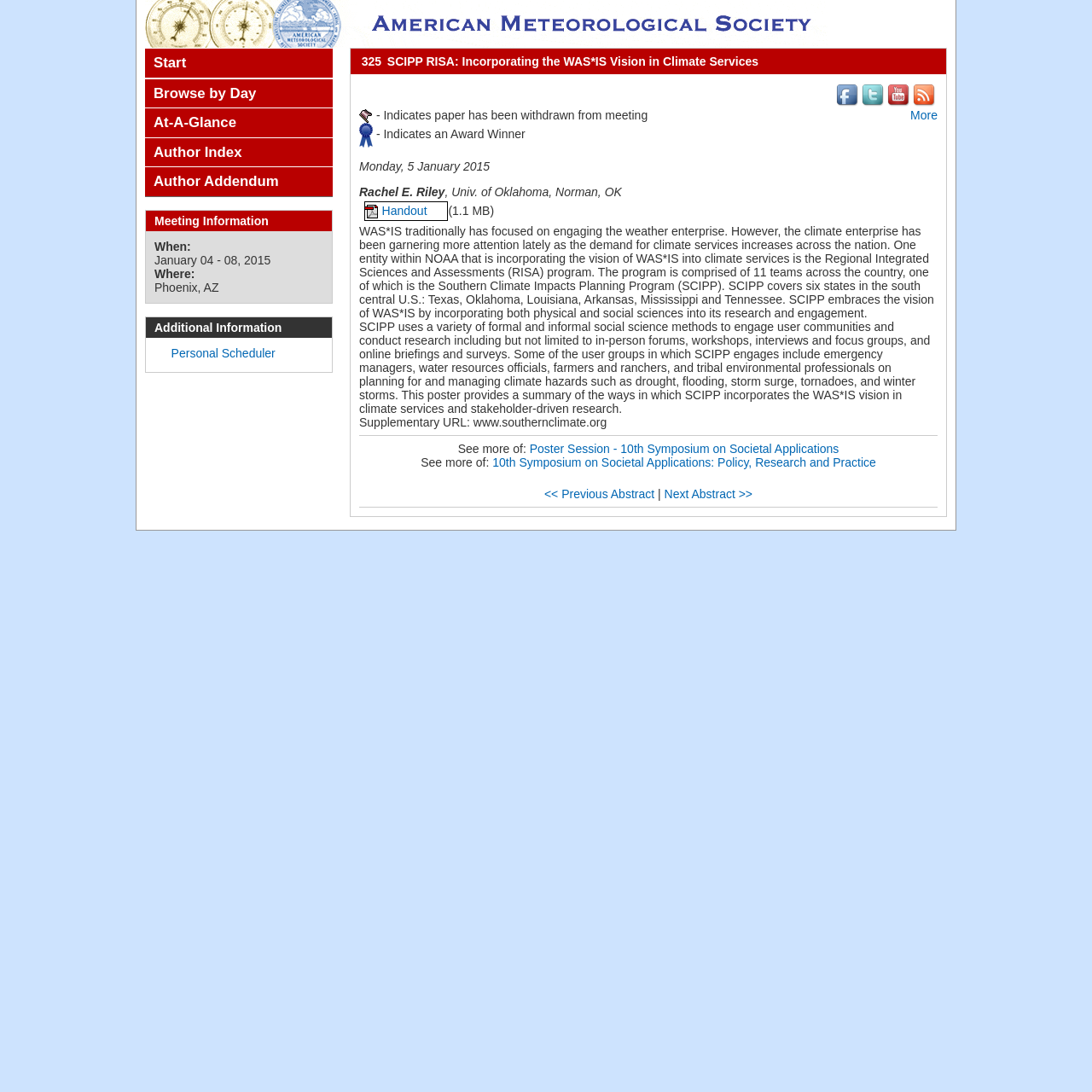Given the following UI element description: "<< Previous Abstract", find the bounding box coordinates in the webpage screenshot.

[0.498, 0.446, 0.599, 0.459]